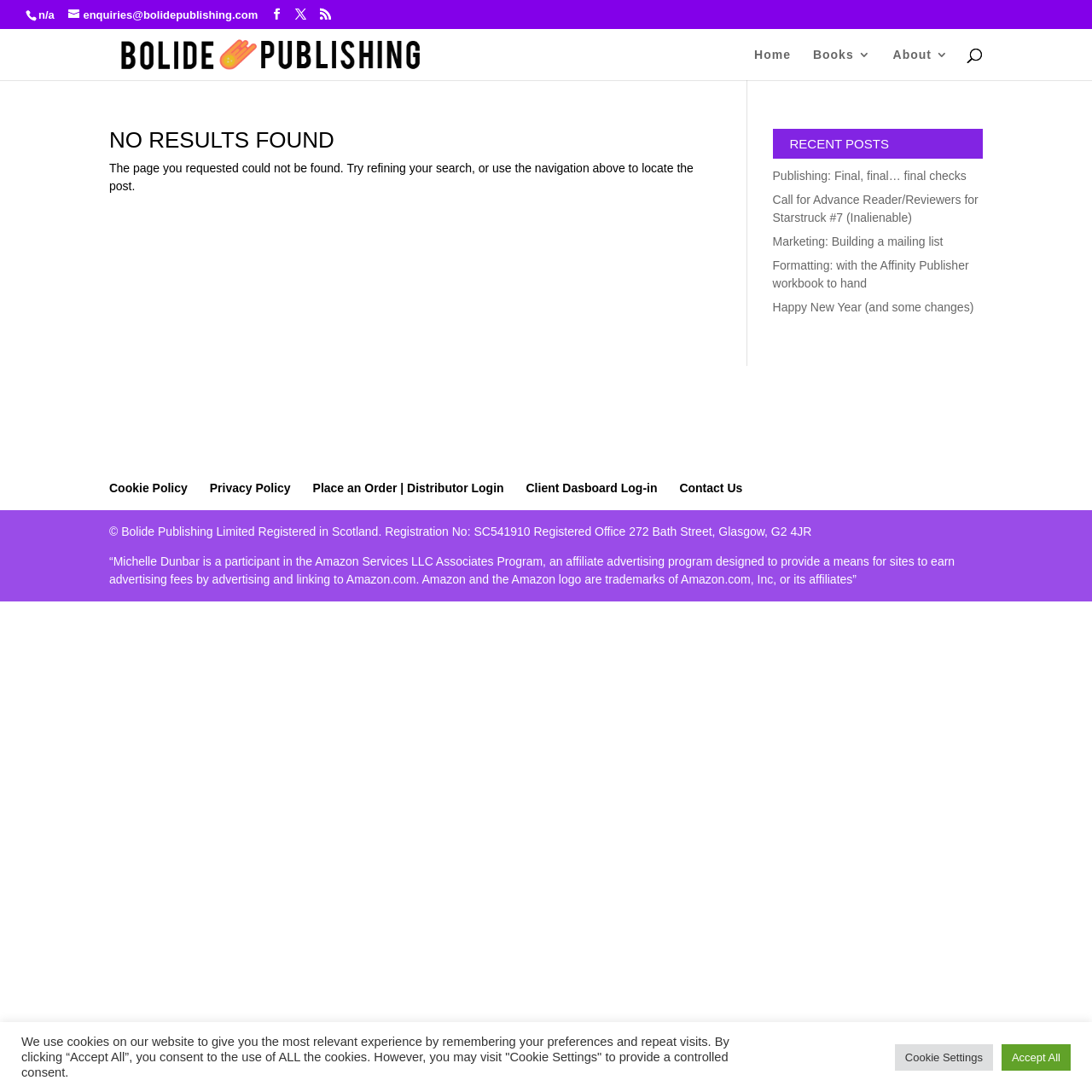What is the registration number of Bolide Publishing Limited?
Answer with a single word or phrase by referring to the visual content.

SC541910